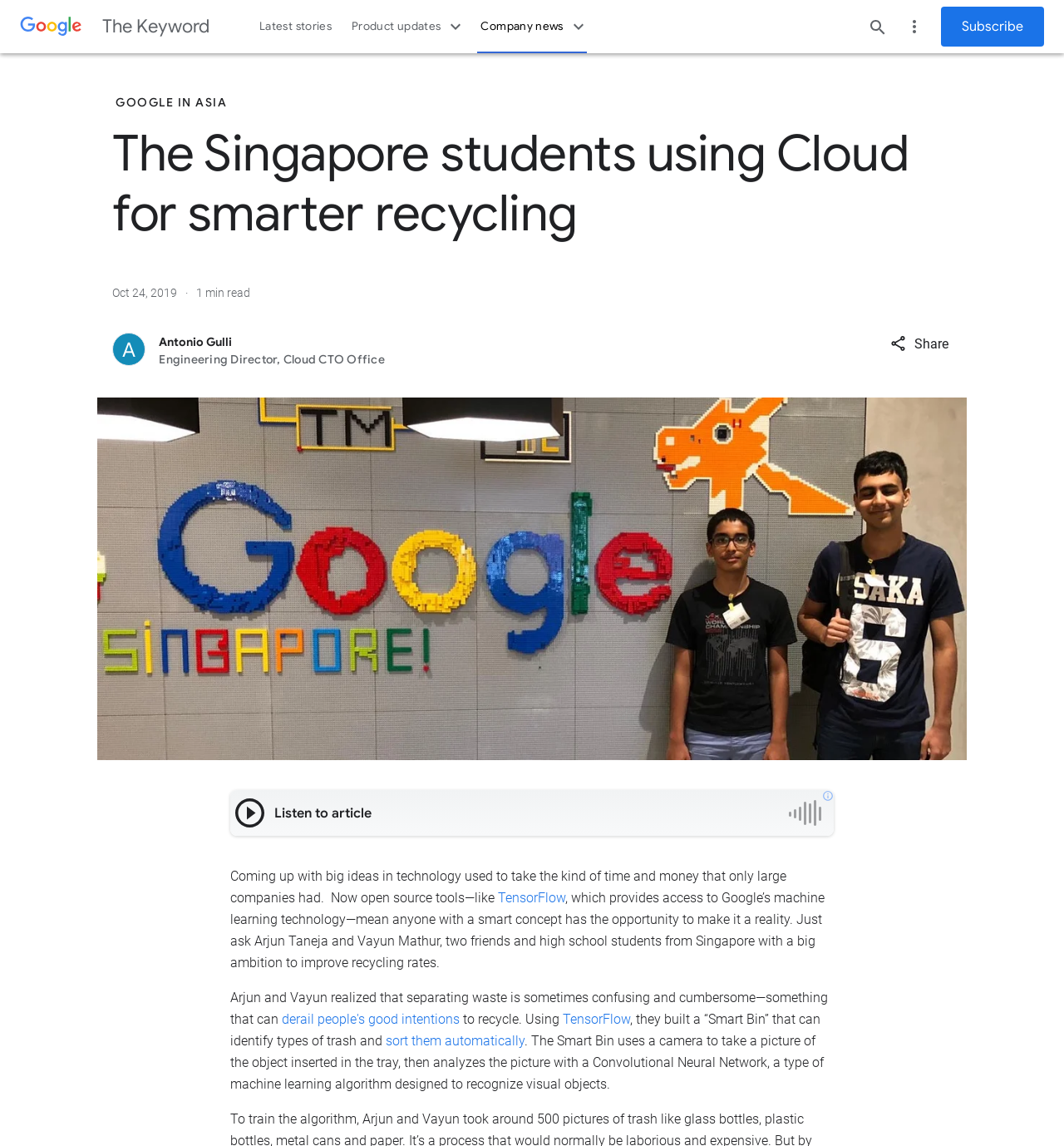Please provide the bounding box coordinates for the UI element as described: "Google in Asia". The coordinates must be four floats between 0 and 1, represented as [left, top, right, bottom].

[0.106, 0.073, 0.217, 0.105]